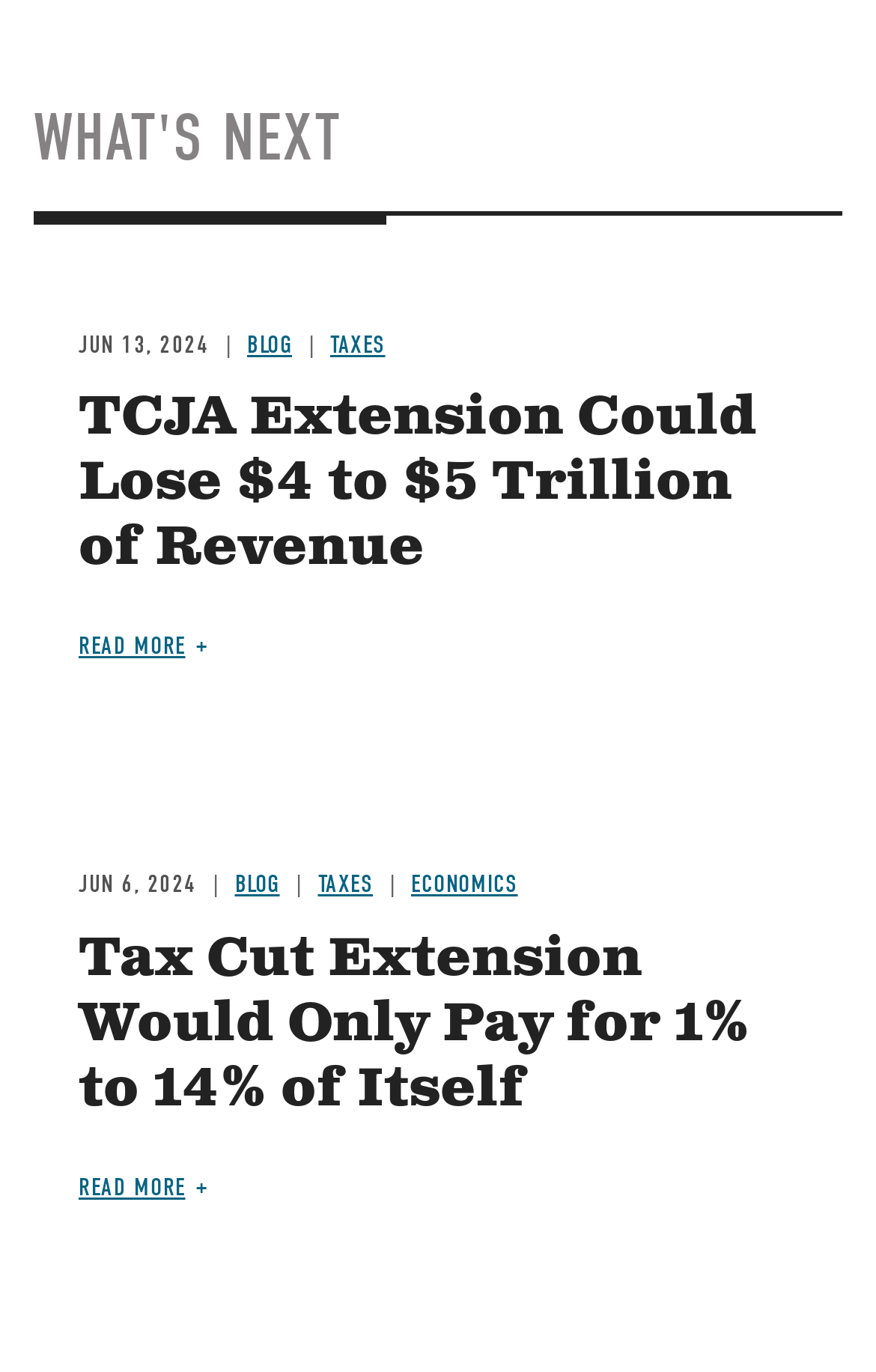Please determine the bounding box coordinates for the UI element described as: "Taxes".

[0.377, 0.24, 0.44, 0.261]